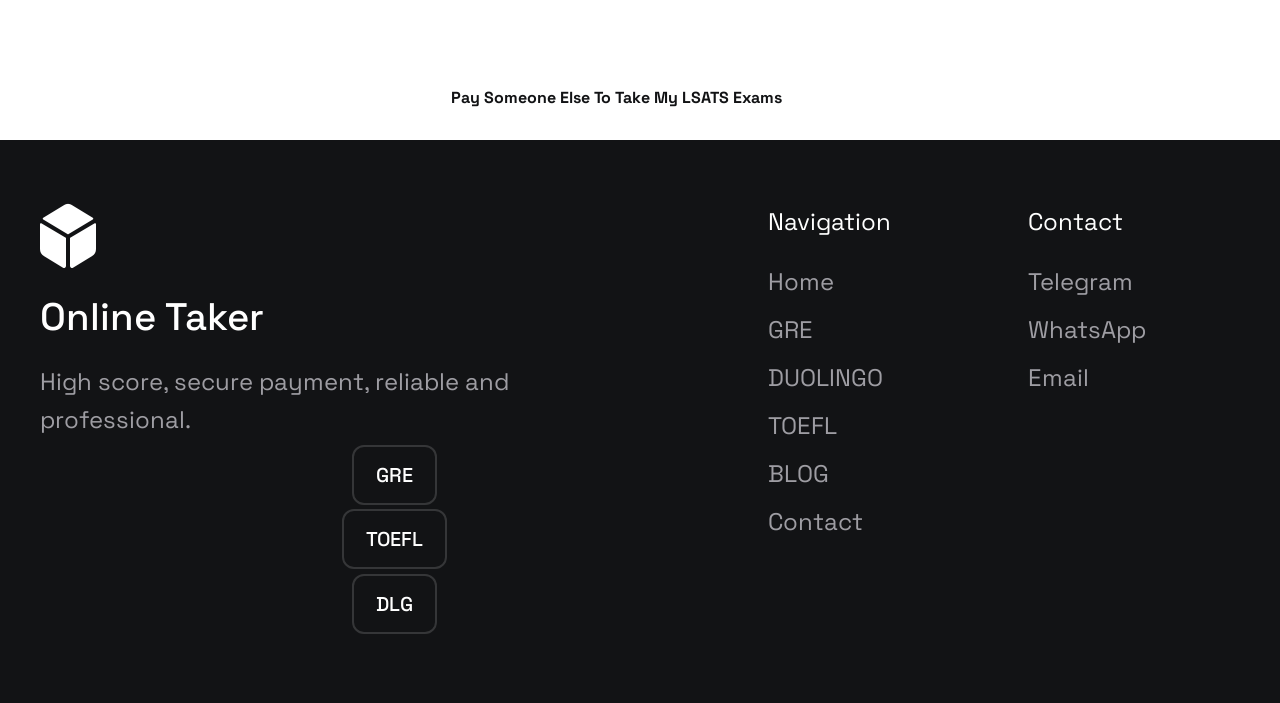Give the bounding box coordinates for this UI element: "parent_node: Online Taker aria-label="Online Taker"". The coordinates should be four float numbers between 0 and 1, arranged as [left, top, right, bottom].

[0.031, 0.29, 0.461, 0.385]